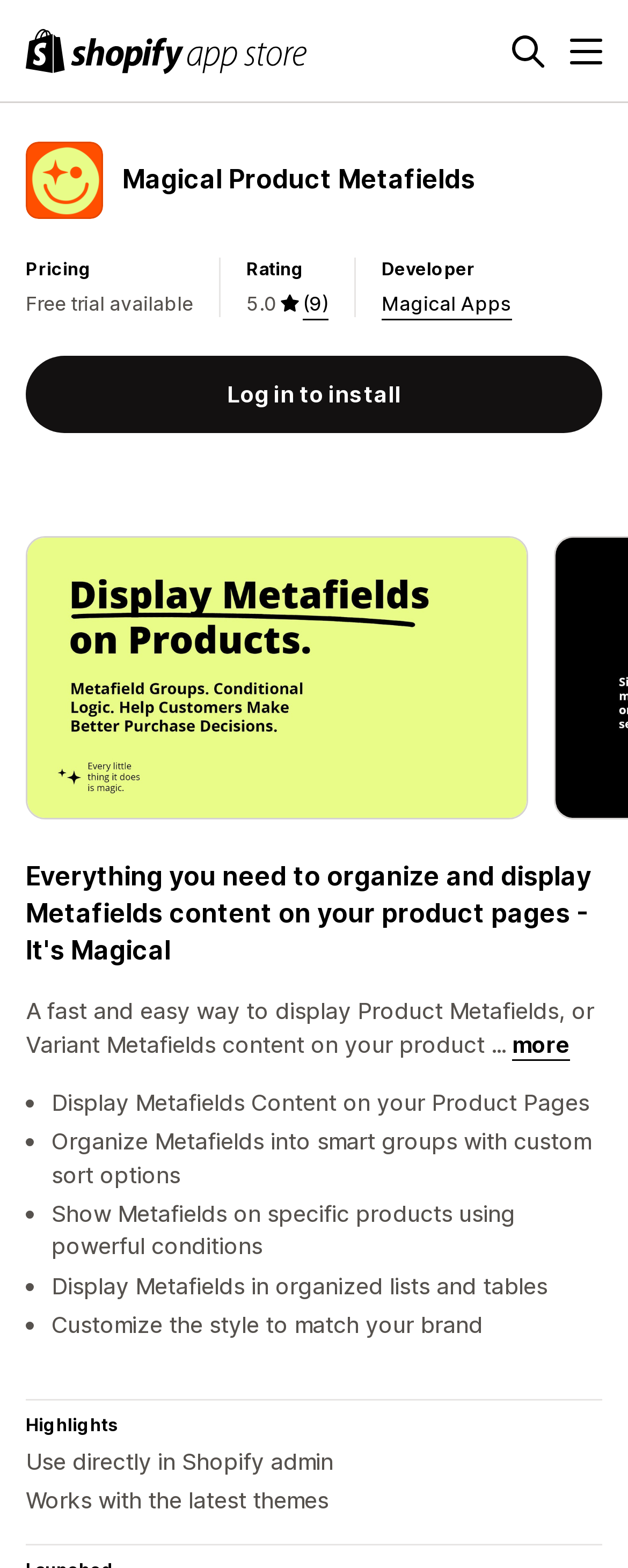What is the rating of the app?
Answer the question based on the image using a single word or a brief phrase.

5.0